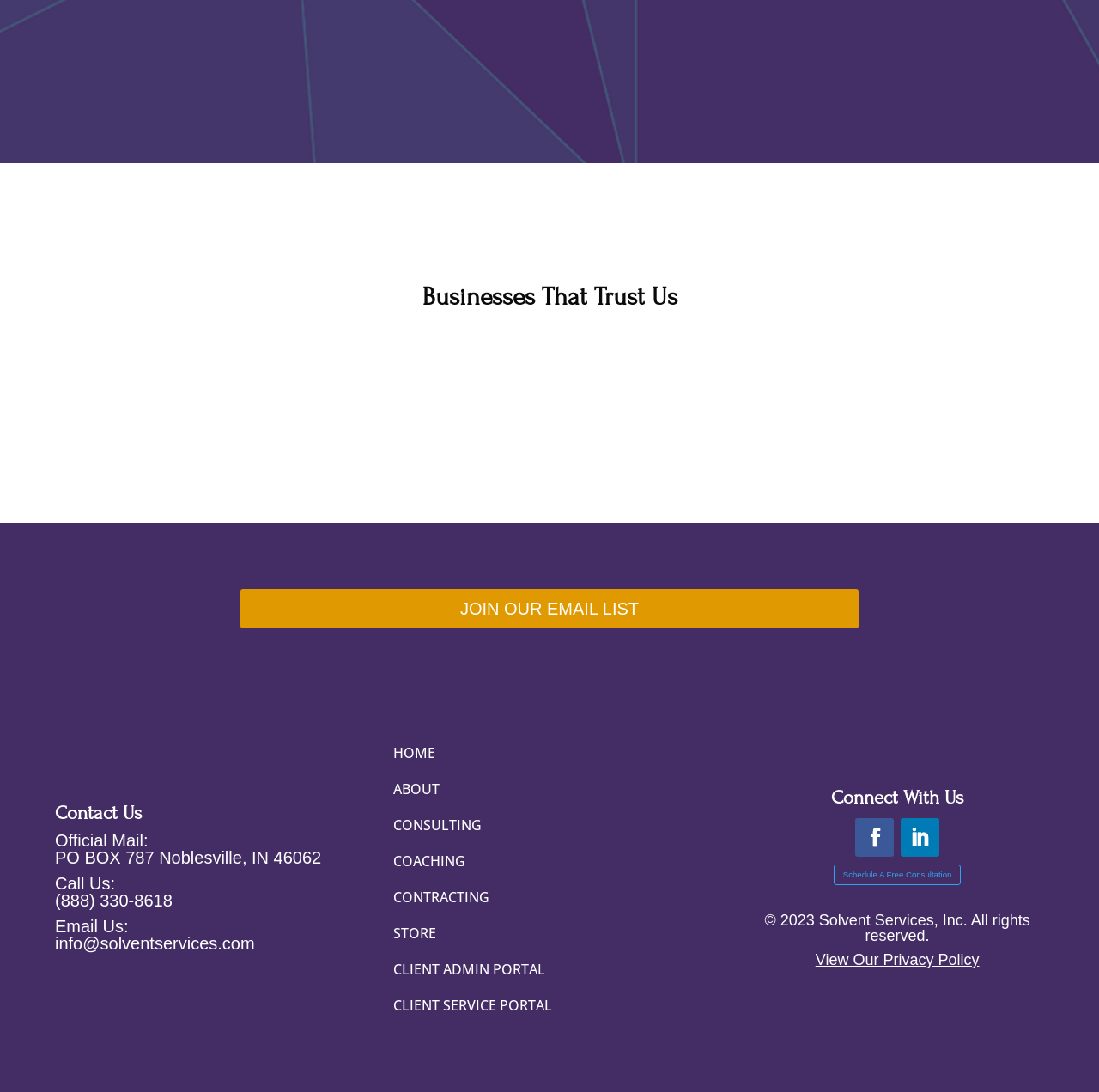Find the coordinates for the bounding box of the element with this description: "Daniel Garcia".

None